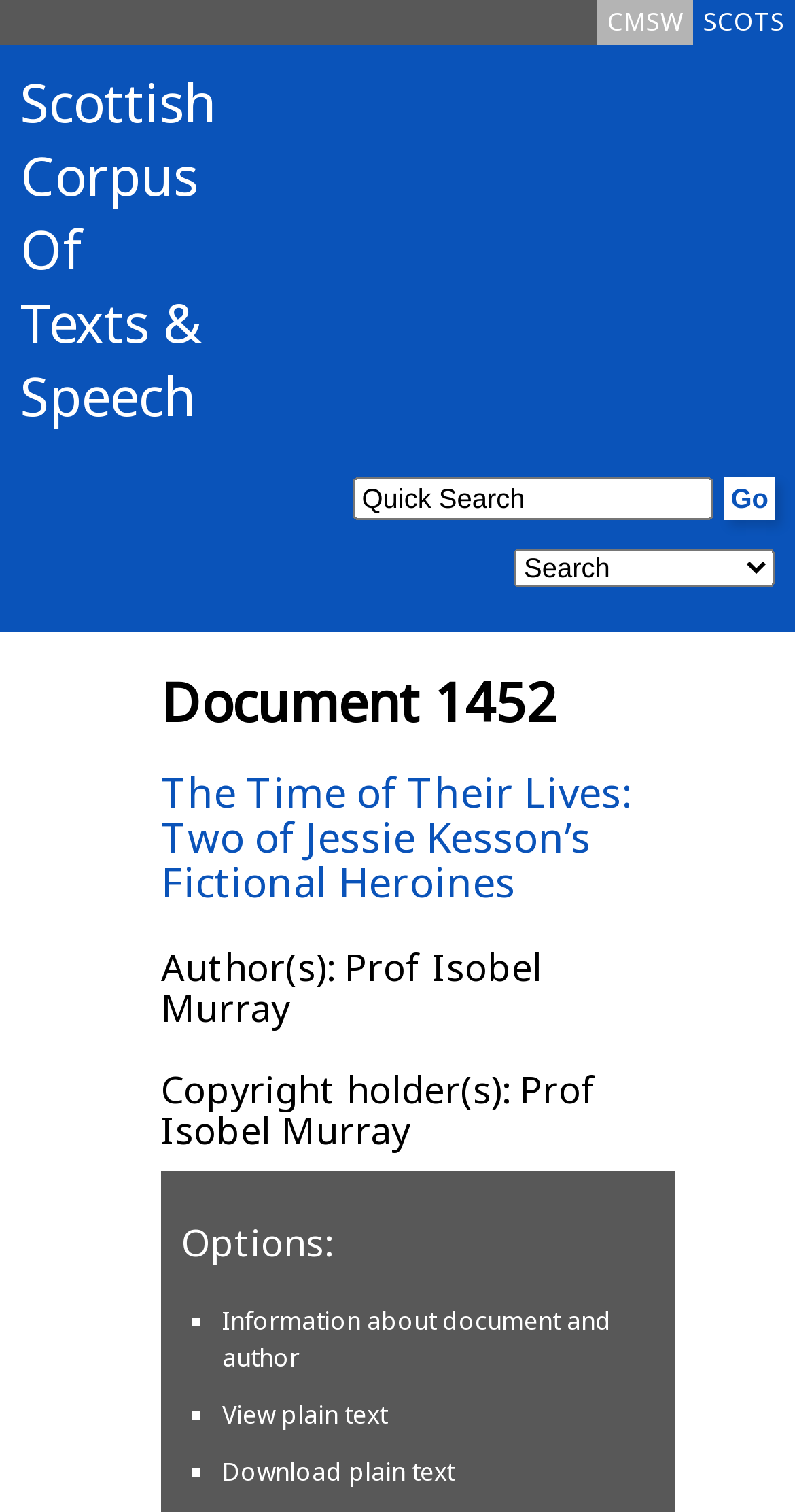Kindly determine the bounding box coordinates of the area that needs to be clicked to fulfill this instruction: "View Dried Fruit Powder".

None